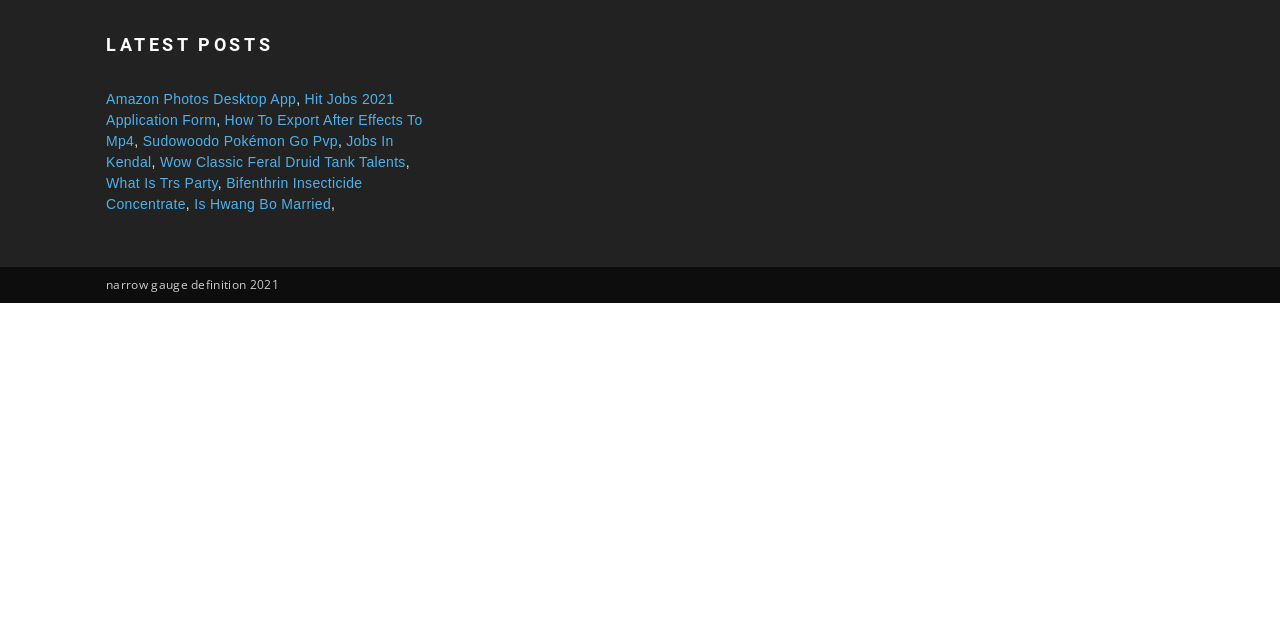Locate the bounding box coordinates of the UI element described by: "https://www.secondchanceanimals.org/vetcare/". Provide the coordinates as four float numbers between 0 and 1, formatted as [left, top, right, bottom].

None